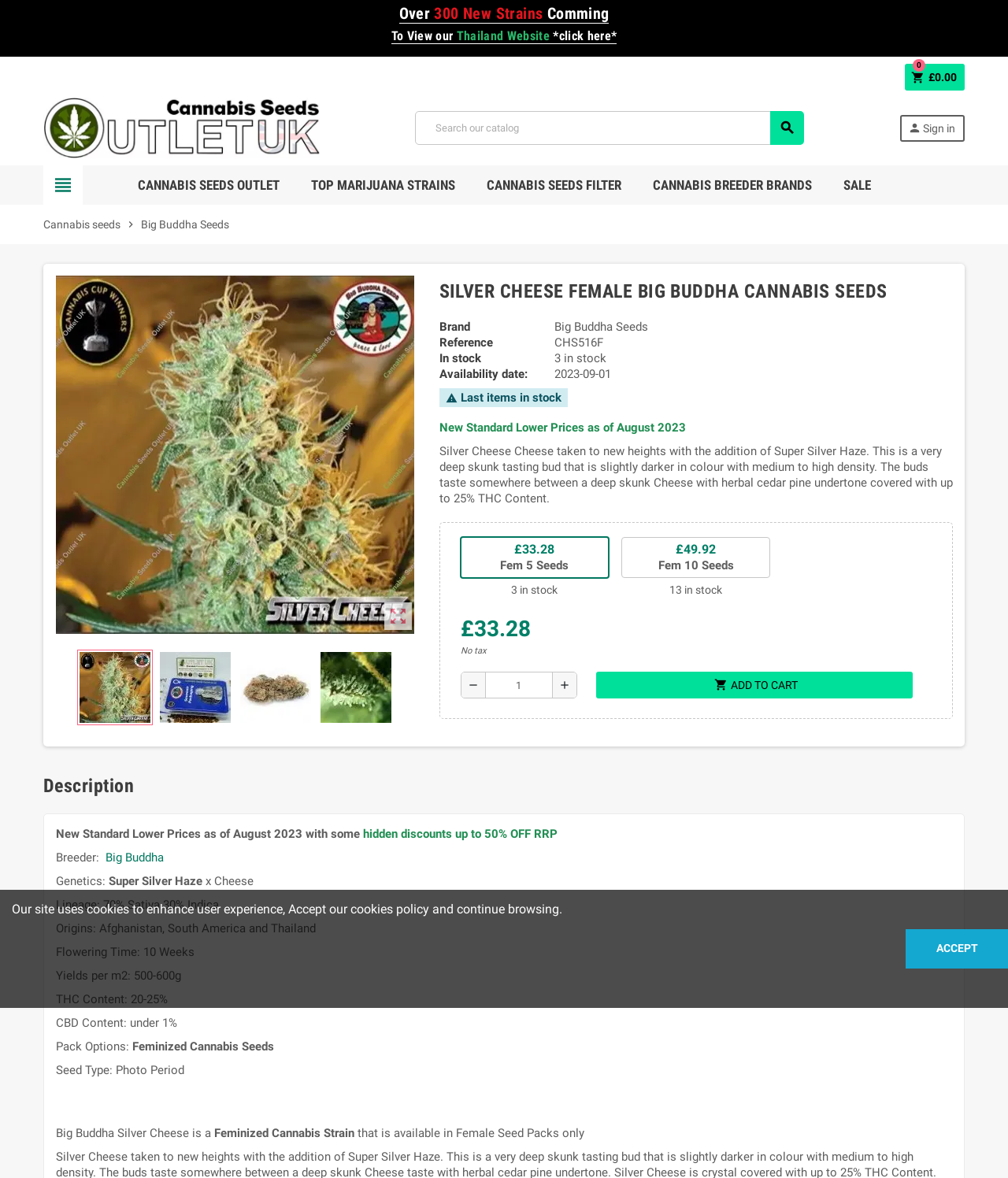Please determine the bounding box coordinates of the element's region to click in order to carry out the following instruction: "View top marijuana strains". The coordinates should be four float numbers between 0 and 1, i.e., [left, top, right, bottom].

[0.296, 0.141, 0.463, 0.174]